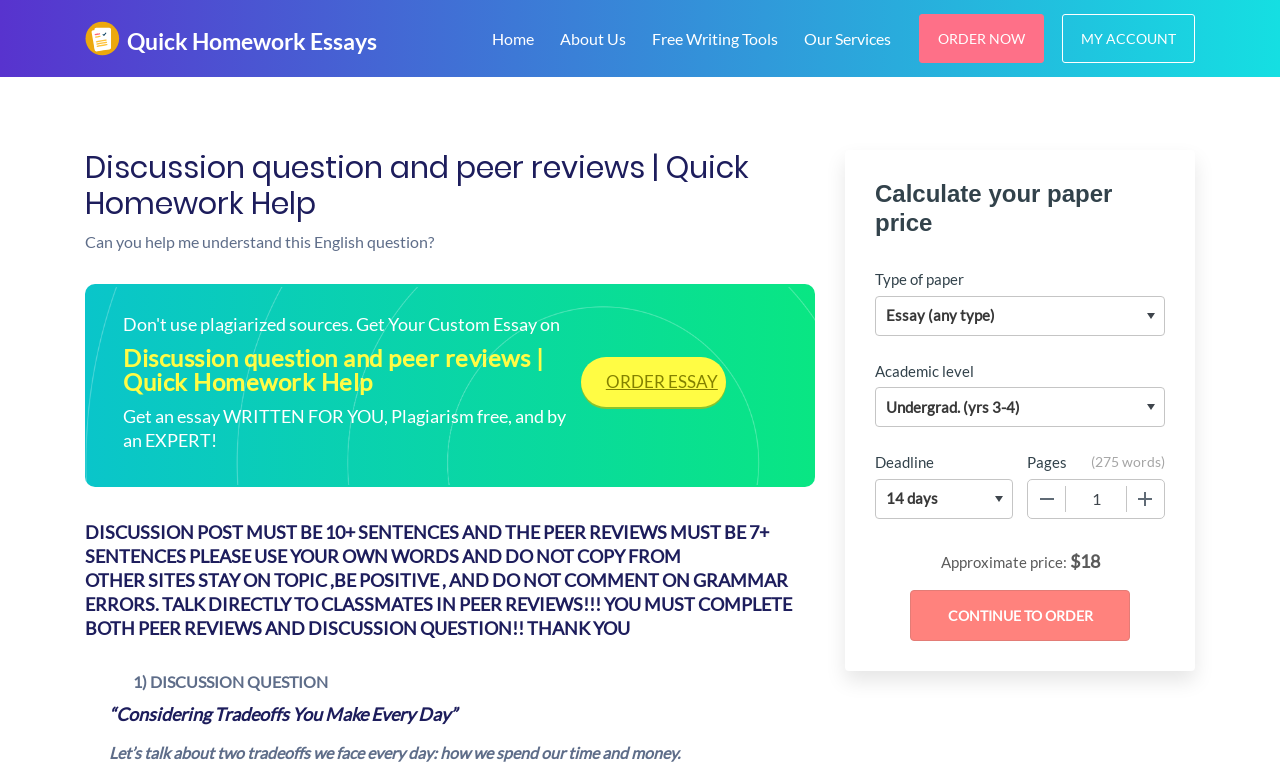Given the description of the UI element: "Personal Data Protection Statement", predict the bounding box coordinates in the form of [left, top, right, bottom], with each value being a float between 0 and 1.

None